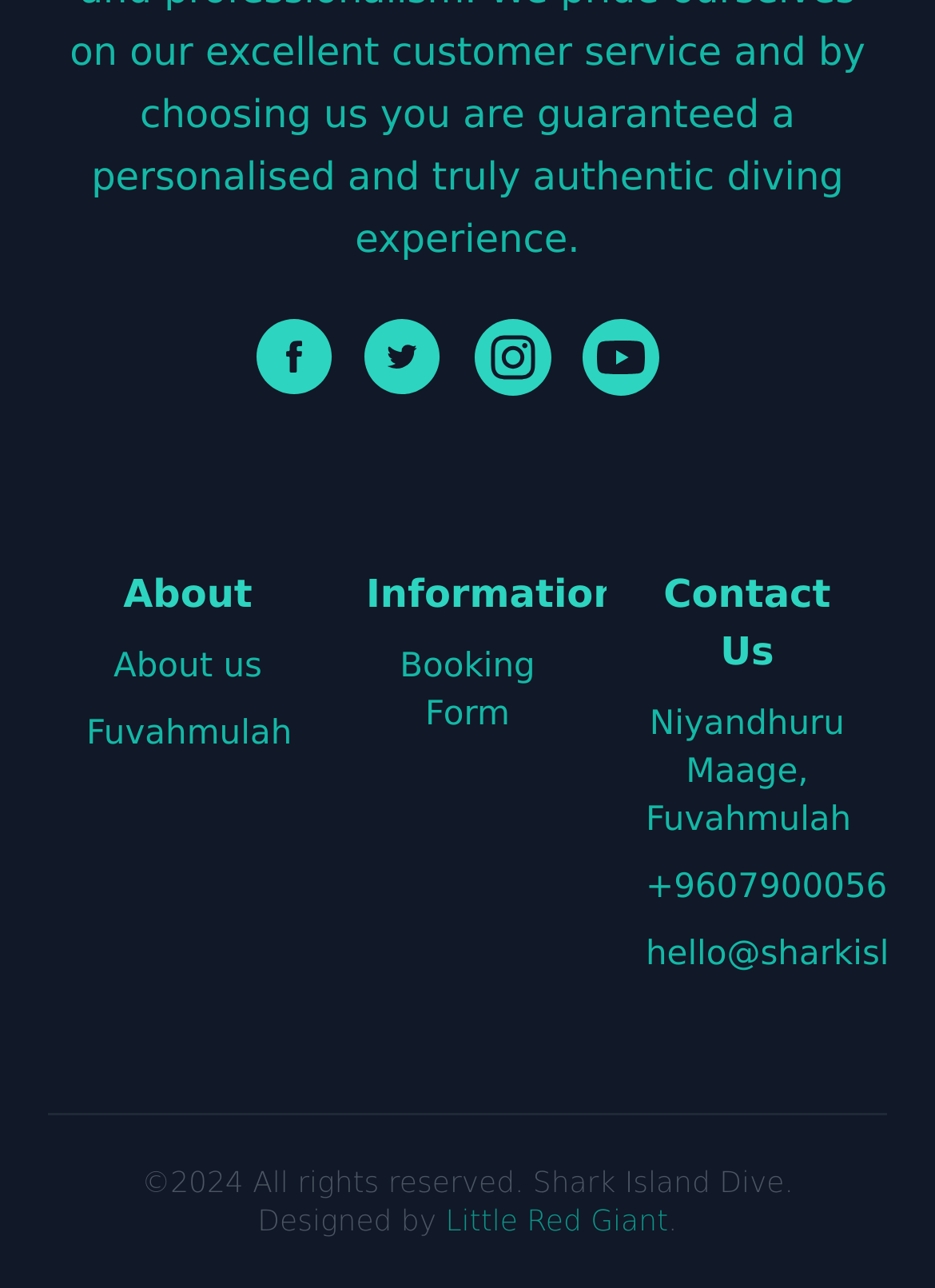Please provide a short answer using a single word or phrase for the question:
What is the location of the dive center?

Fuvahmulah